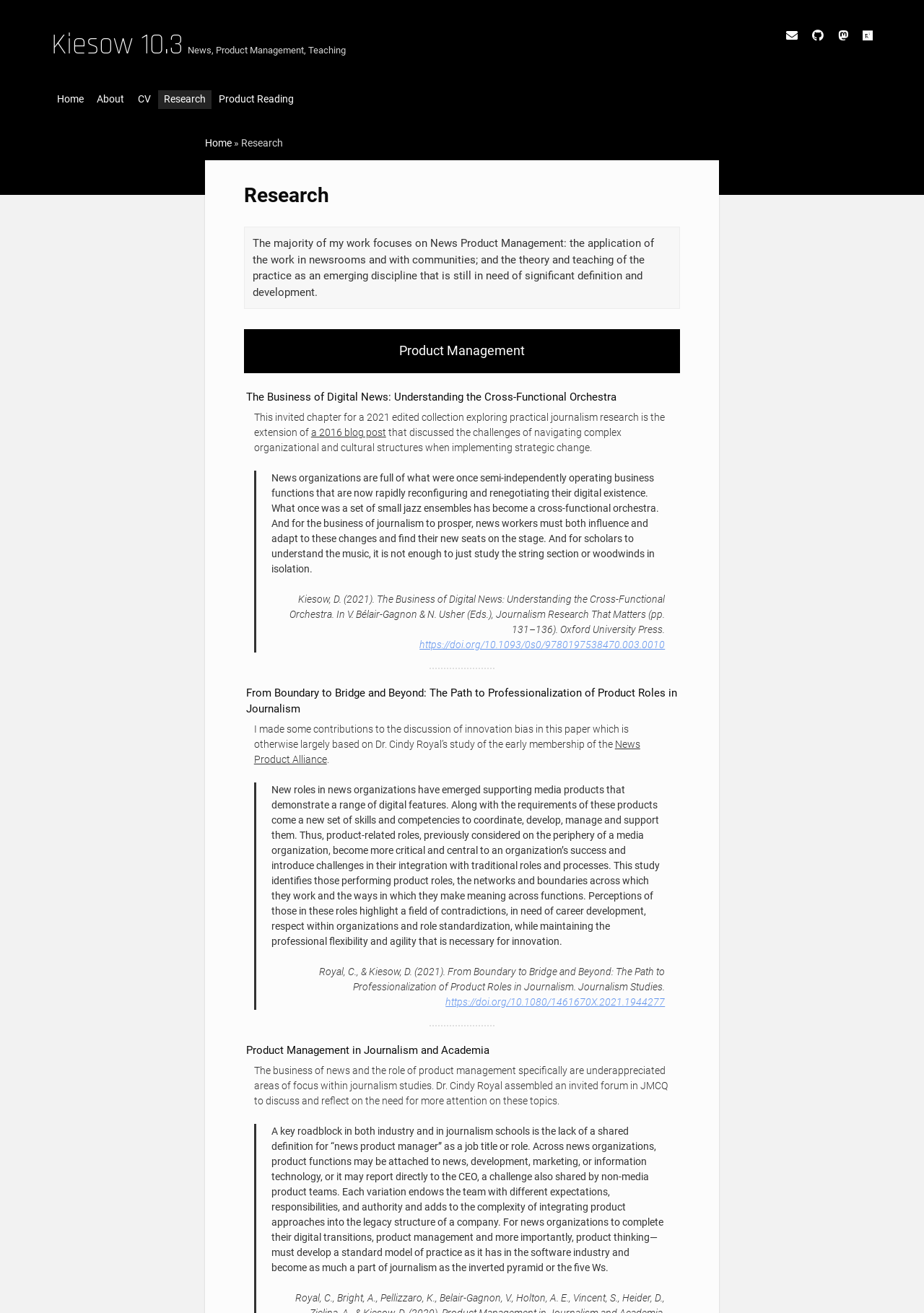Please provide the bounding box coordinates for the element that needs to be clicked to perform the following instruction: "Read the 'Product Management' chapter". The coordinates should be given as four float numbers between 0 and 1, i.e., [left, top, right, bottom].

[0.255, 0.069, 0.349, 0.083]